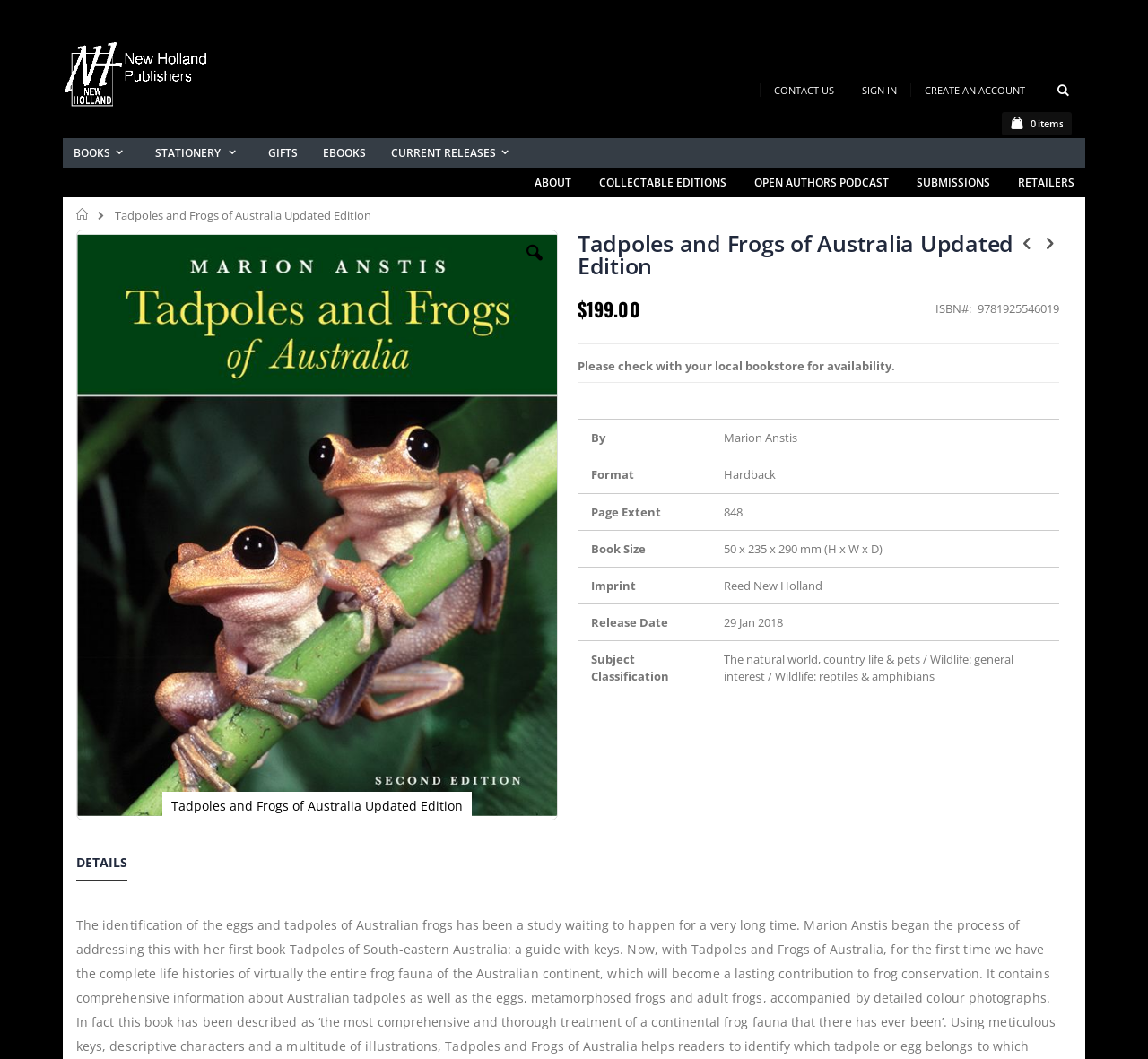Provide a one-word or one-phrase answer to the question:
What is the name of the book on this webpage?

Tadpoles and Frogs of Australia Updated Edition